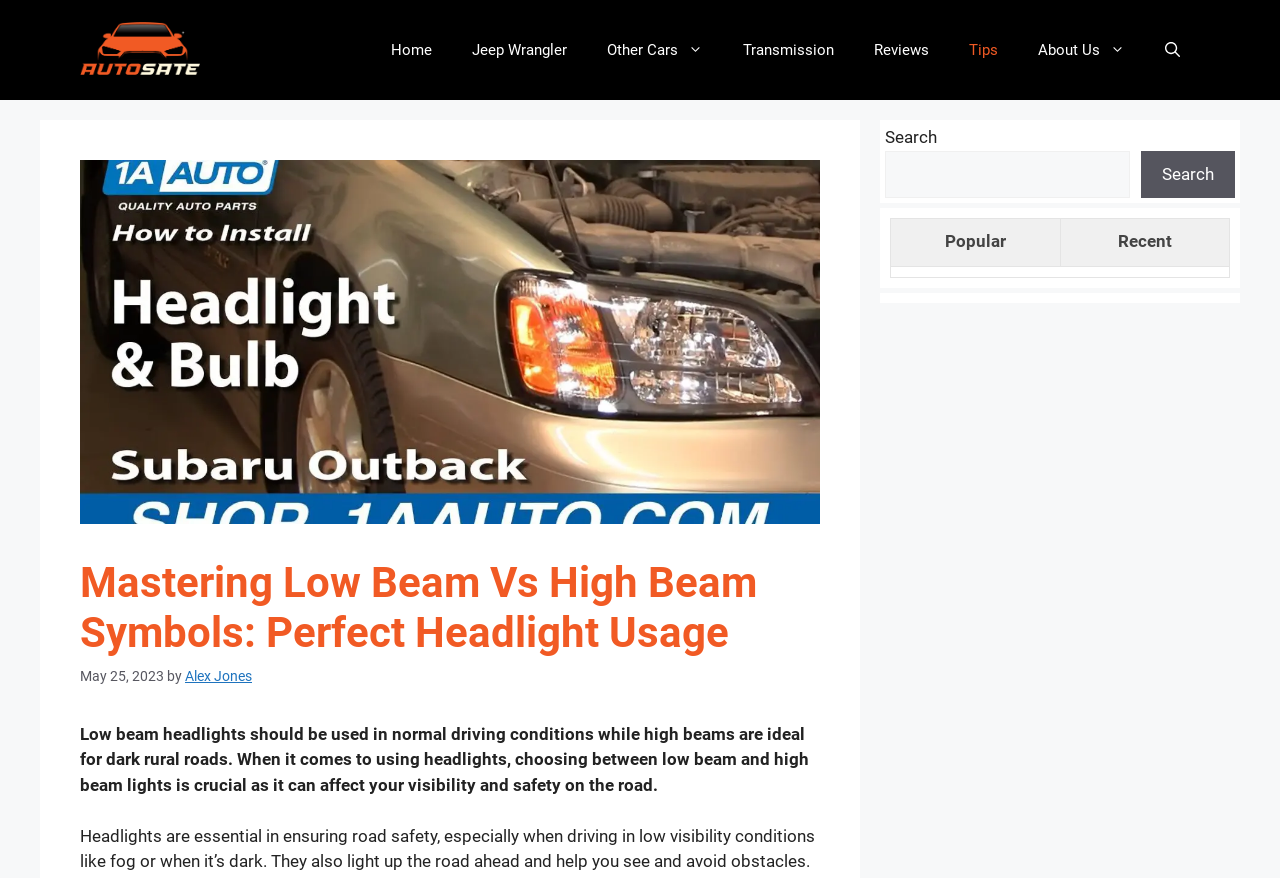Please specify the bounding box coordinates of the region to click in order to perform the following instruction: "Search for something".

[0.691, 0.171, 0.883, 0.226]